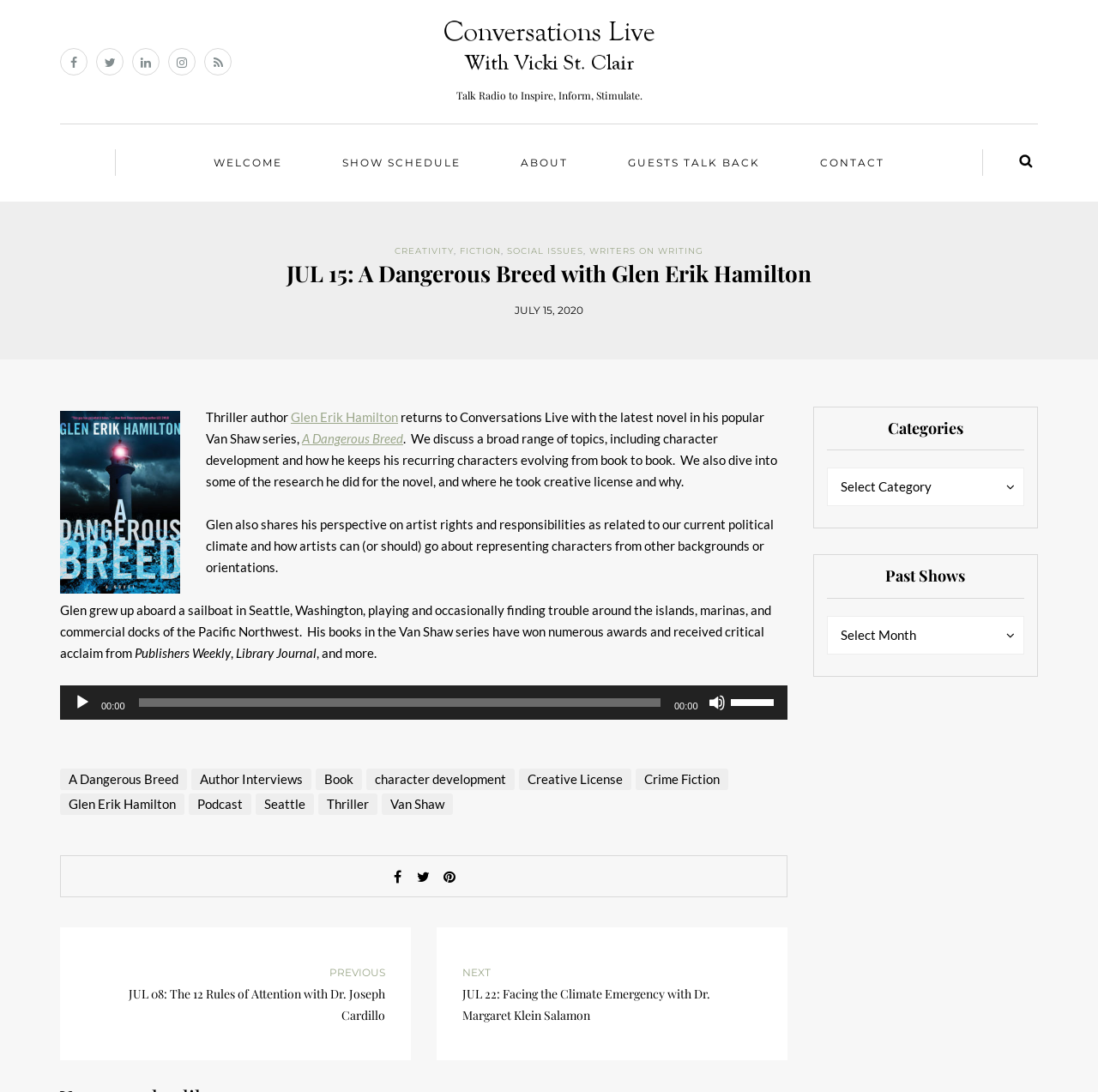Provide an in-depth description of the elements and layout of the webpage.

This webpage is about a podcast episode featuring an interview with thriller author Glen Erik Hamilton. At the top of the page, there are several social media links and a logo for "CONVERSATIONS LIVE with VICKI ST. CLAIR". Below this, there is a heading that reads "JUL 15: A Dangerous Breed with Glen Erik Hamilton" and a subheading that says "Talk Radio to Inspire, Inform, Stimulate." 

To the right of the heading, there are several navigation links, including "WELCOME", "SHOW SCHEDULE", "ABOUT", "GUESTS TALK BACK", and "CONTACT". There is also a search button at the top right corner of the page.

Below the navigation links, there is a section that lists several categories, including "CREATIVITY", "FICTION", "SOCIAL ISSUES", and "WRITERS ON WRITING". 

The main content of the page is an article about the podcast episode, which includes a brief summary of the interview and a description of the topics discussed. The article is divided into several paragraphs, with links to the author's name and book title throughout. 

At the bottom of the page, there is an audio player that allows users to play the podcast episode. The audio player has controls for playing, pausing, and adjusting the volume. 

Below the audio player, there are several links to related topics, including "A Dangerous Breed", "Author Interviews", "Book", "character development", and "Crime Fiction". 

At the very bottom of the page, there are links to previous and next podcast episodes, as well as a section for categories and past shows.